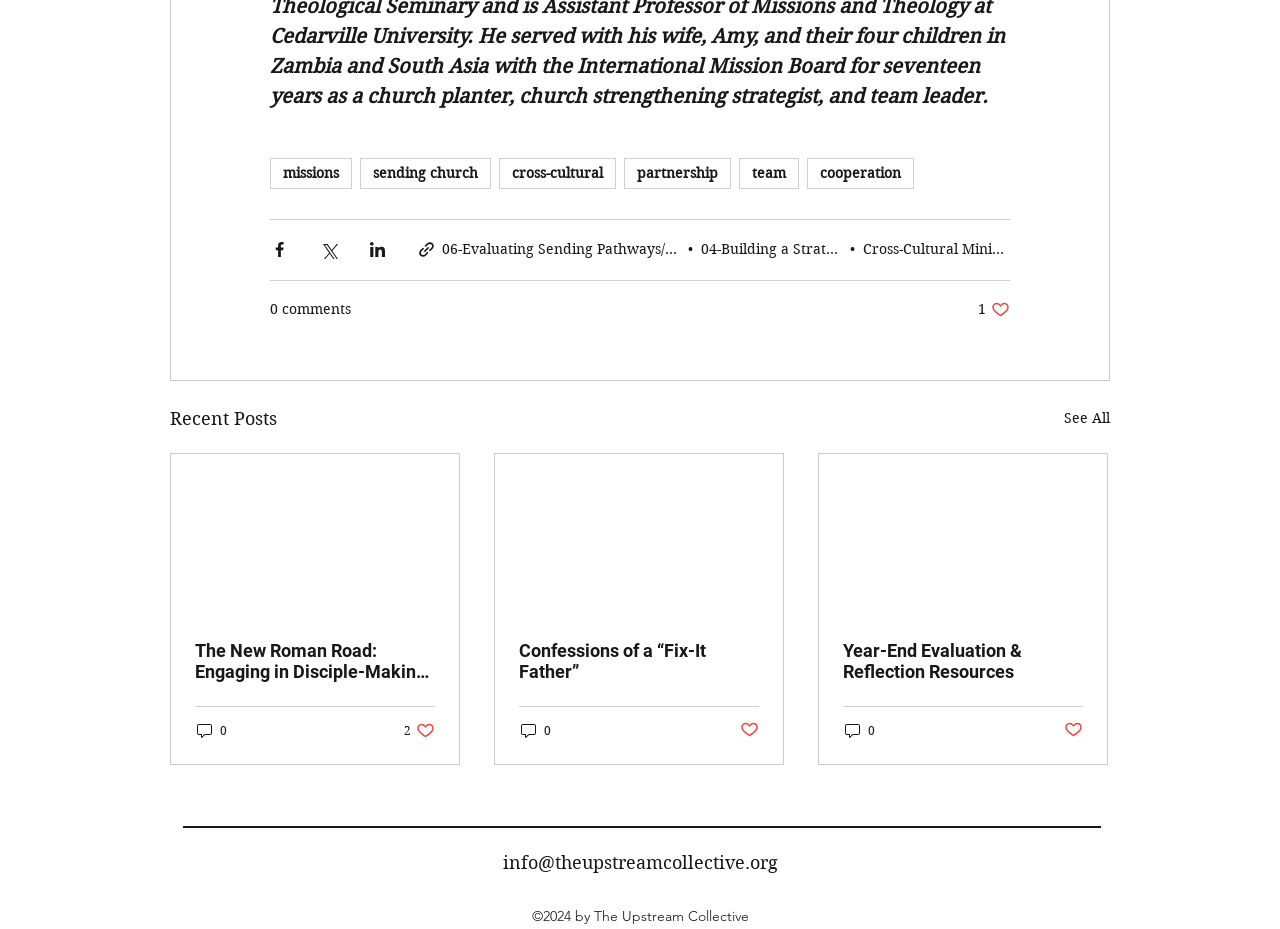How many social media platforms are listed?
Carefully analyze the image and provide a detailed answer to the question.

I counted the number of social media platforms listed in the 'Social Bar' section at the bottom of the webpage. There are links to Twitter, Instagram, Facebook, Vimeo, and RSS, which makes a total of 5 platforms.